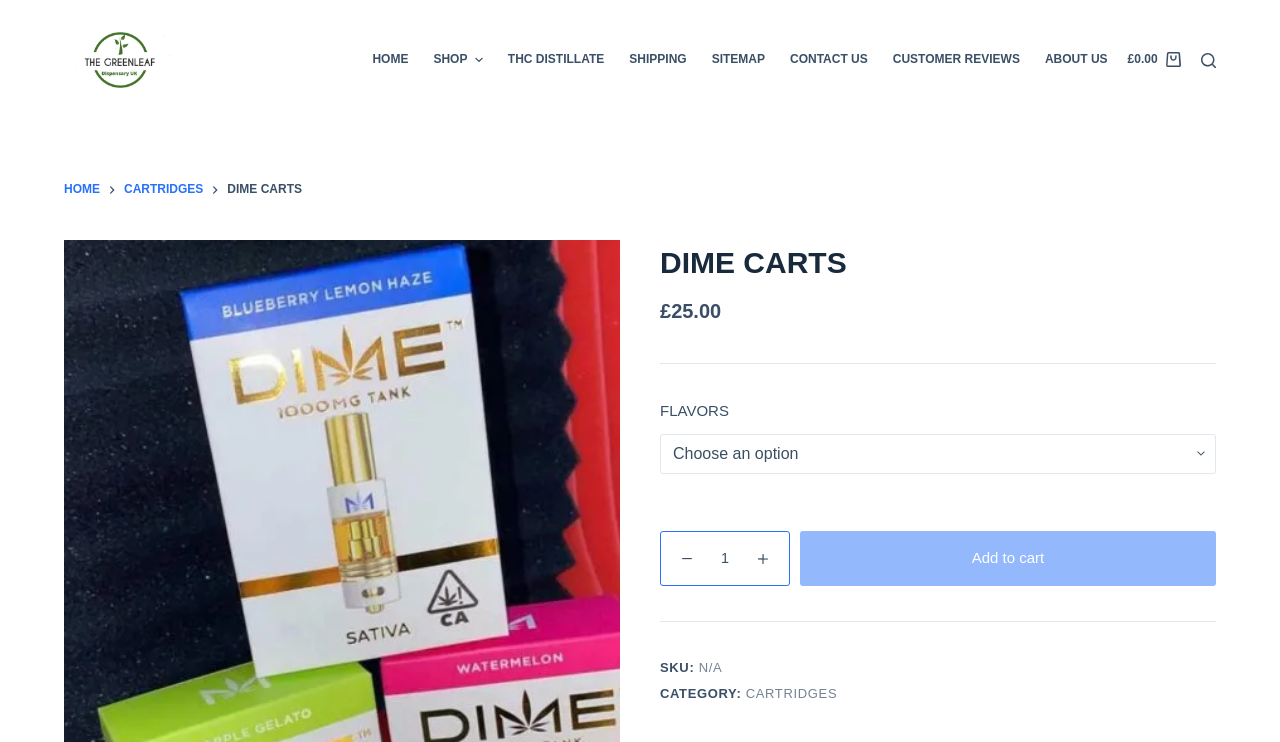Using the details in the image, give a detailed response to the question below:
What is the name of the dispensary?

I determined the answer by looking at the image and link with the text 'GREENLEAF DISPENSARY UK' at the top of the webpage, which suggests that it is the name of the dispensary.